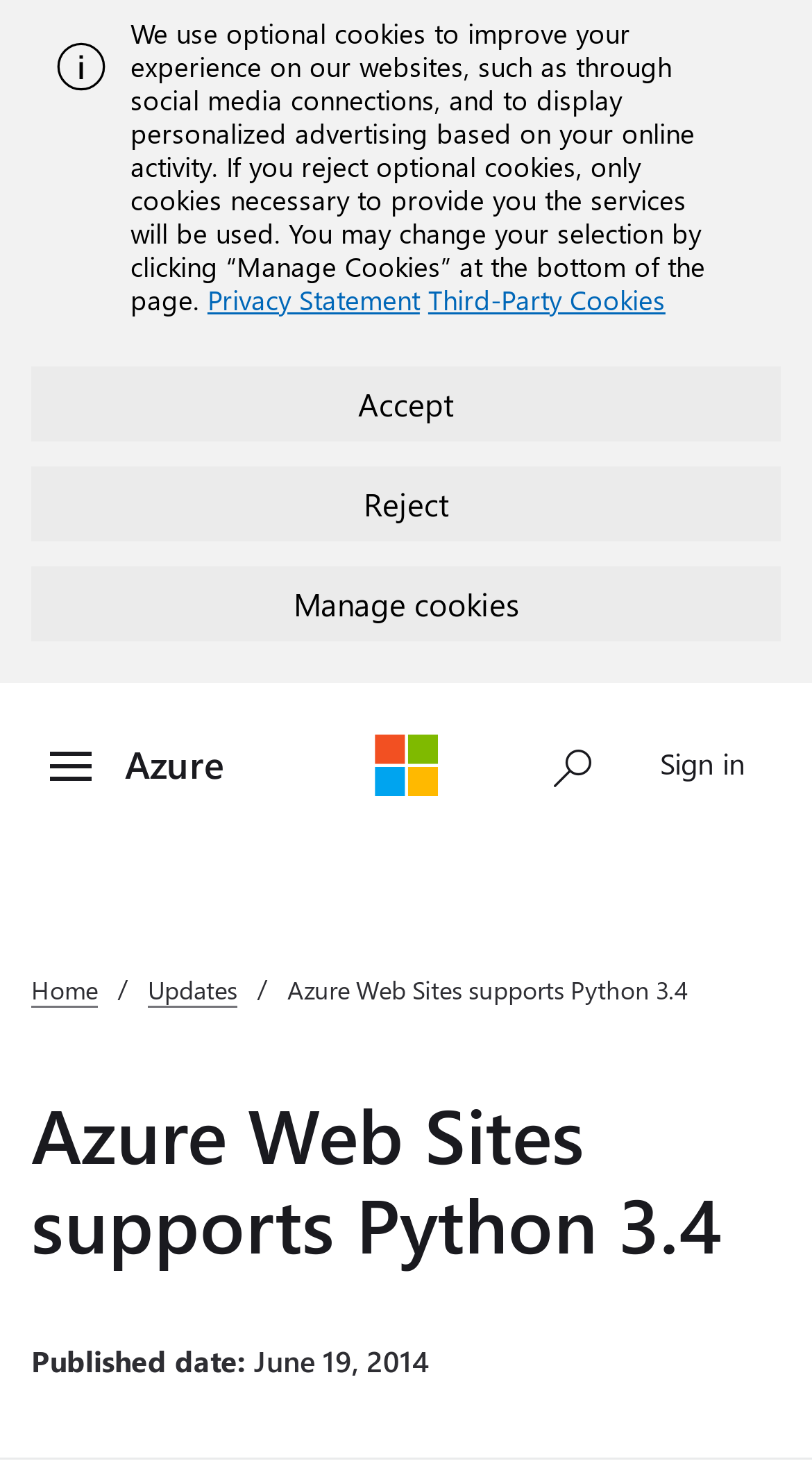Identify the bounding box coordinates of the element to click to follow this instruction: 'Switch to English'. Ensure the coordinates are four float values between 0 and 1, provided as [left, top, right, bottom].

None